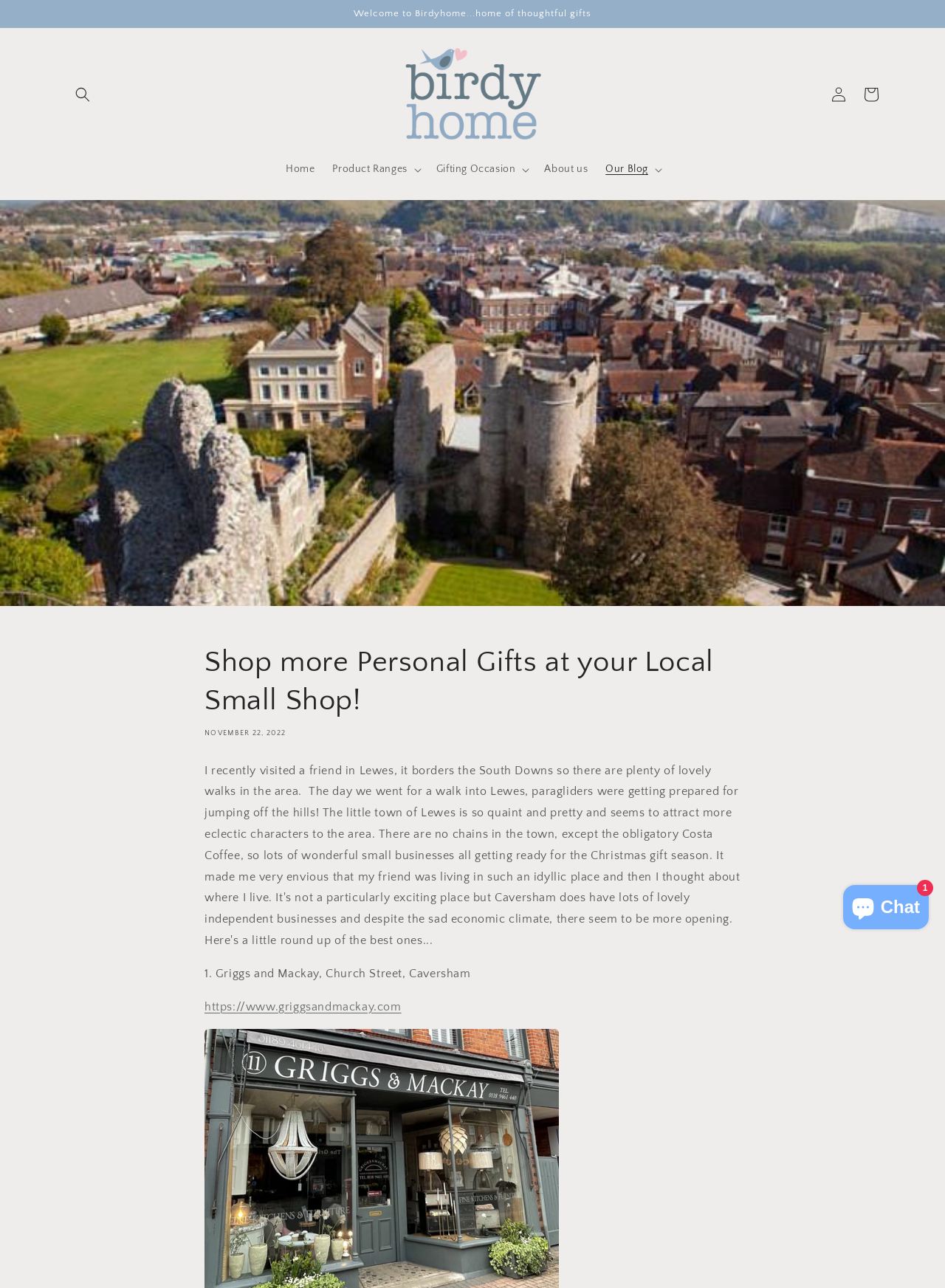What is the current date?
Please craft a detailed and exhaustive response to the question.

The current date can be found in the time element, which contains the static text 'NOVEMBER 22, 2022'.